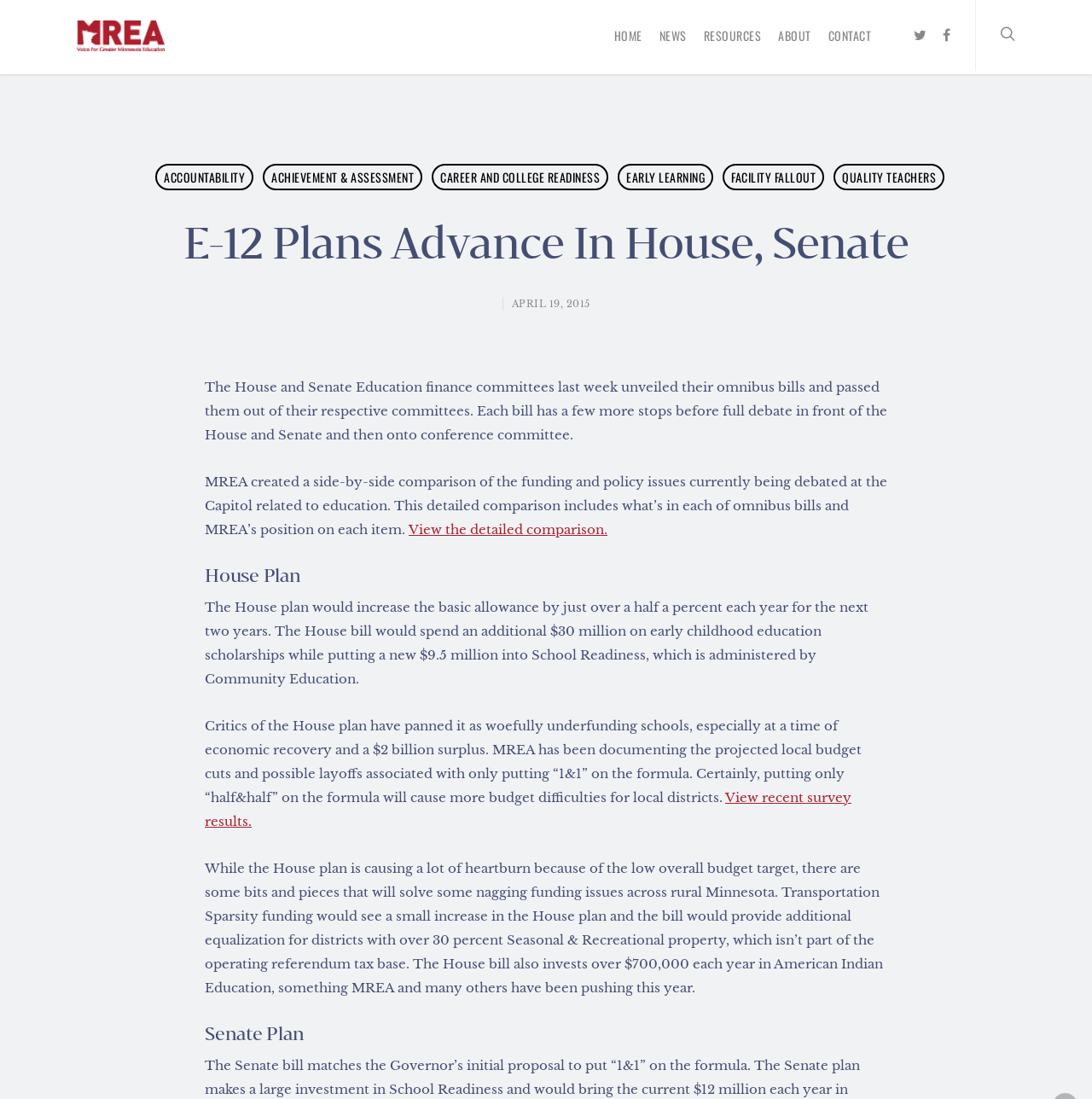Can you extract the headline from the webpage for me?

E-12 Plans Advance In House, Senate